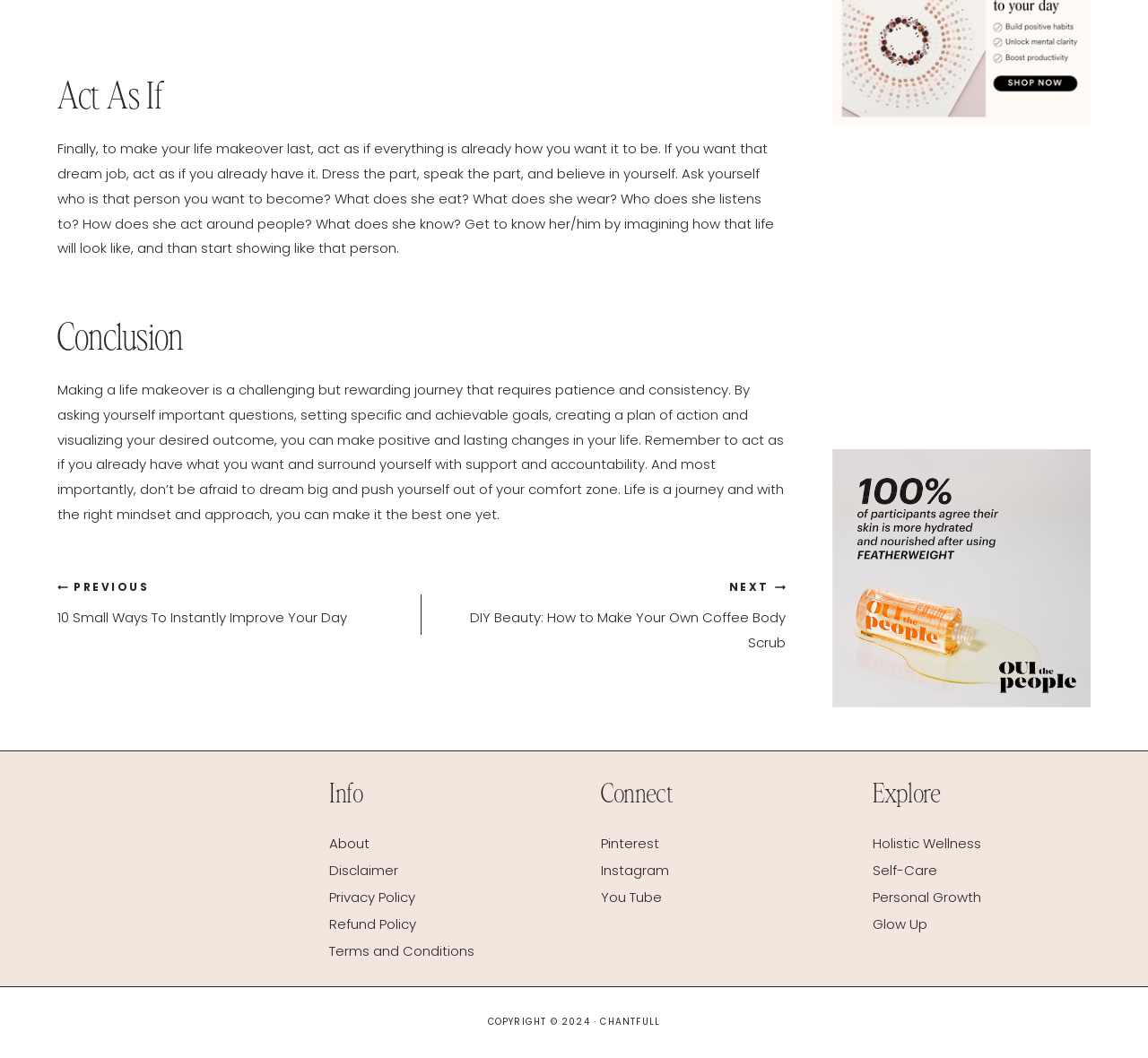Please identify the bounding box coordinates of the element's region that should be clicked to execute the following instruction: "View period underwear products". The bounding box coordinates must be four float numbers between 0 and 1, i.e., [left, top, right, bottom].

[0.725, 0.15, 0.95, 0.394]